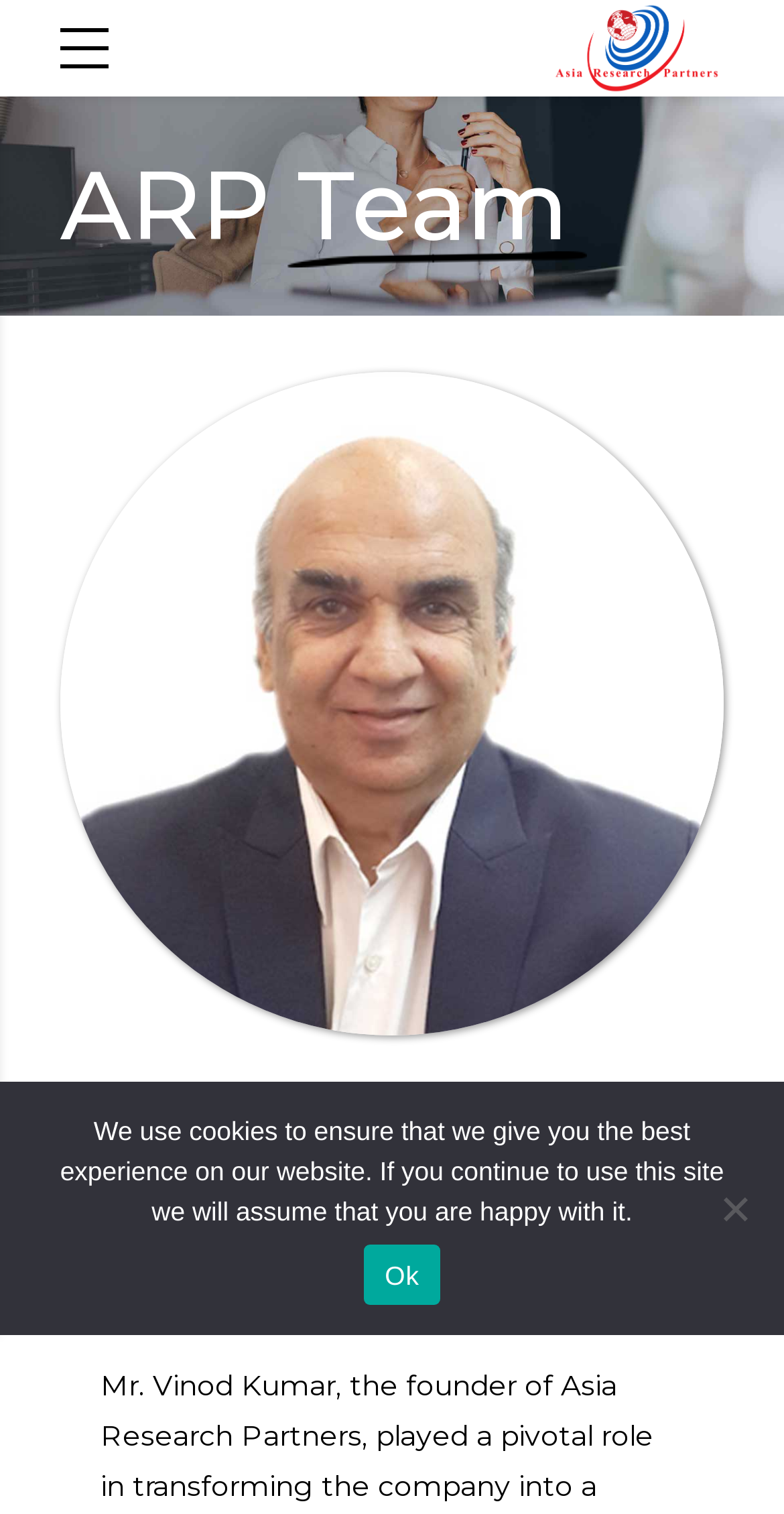What is the name of the company where Mr. Vinod Kumar is the Chairman & Managing Director?
Please ensure your answer is as detailed and informative as possible.

Based on the webpage, I found a link 'Asia Research Partners LLP' which is likely the name of the company where Mr. Vinod Kumar is the Chairman & Managing Director.